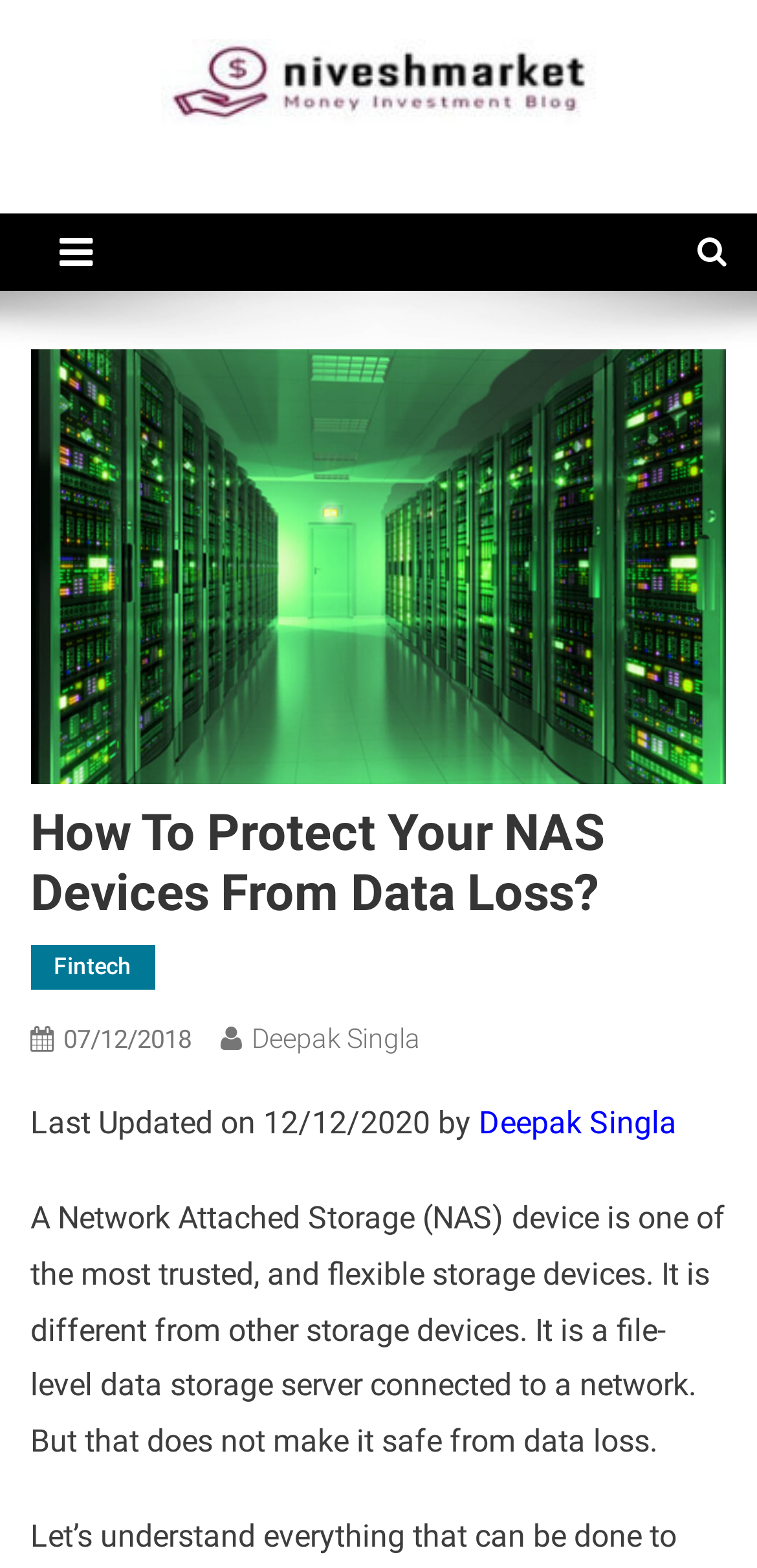Given the description title="Discuss publishing blogging platforms", predict the bounding box coordinates of the UI element. Ensure the coordinates are in the format (top-left x, top-left y, bottom-right x, bottom-right y) and all values are between 0 and 1.

None